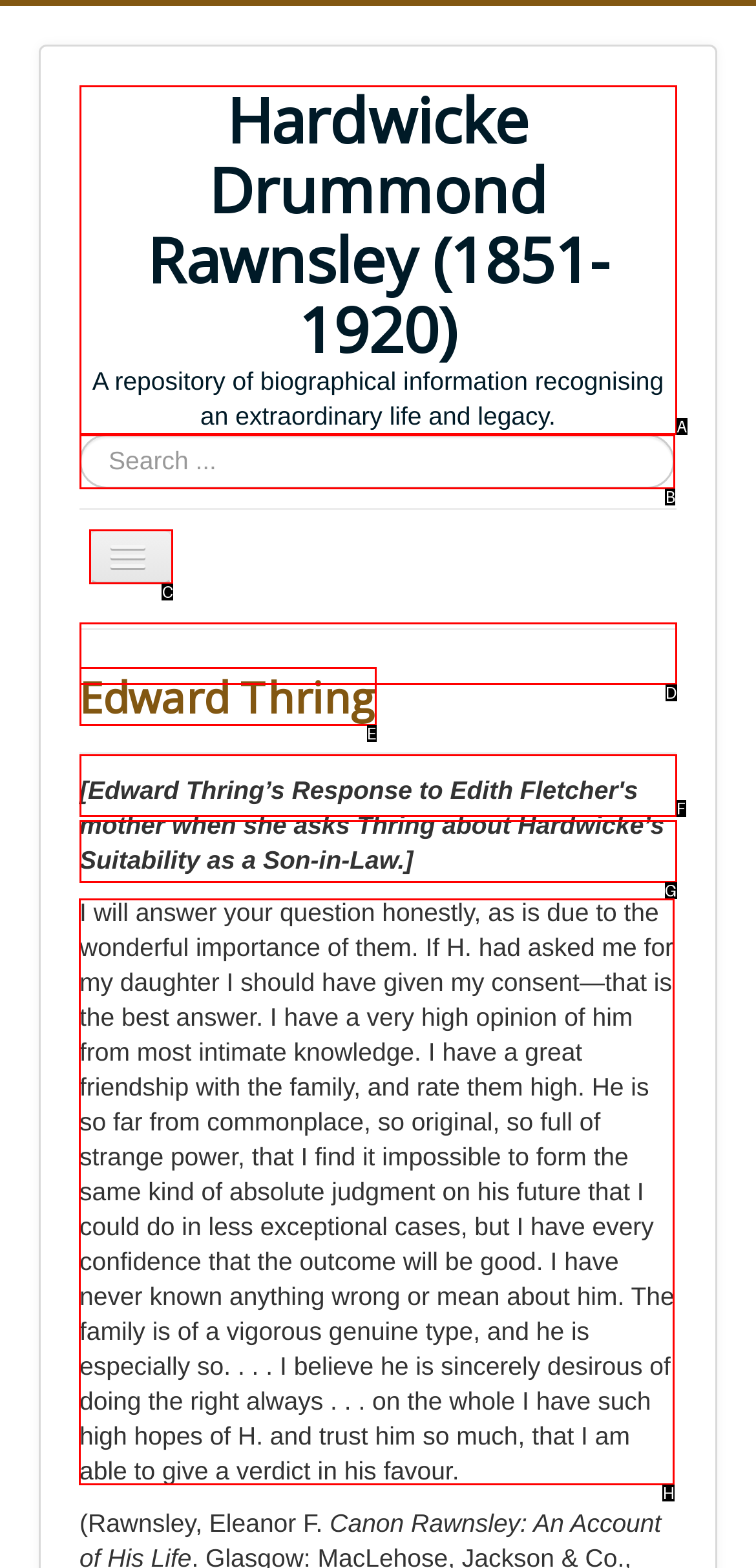Select the letter associated with the UI element you need to click to perform the following action: Read the quote about Edward Thring
Reply with the correct letter from the options provided.

H